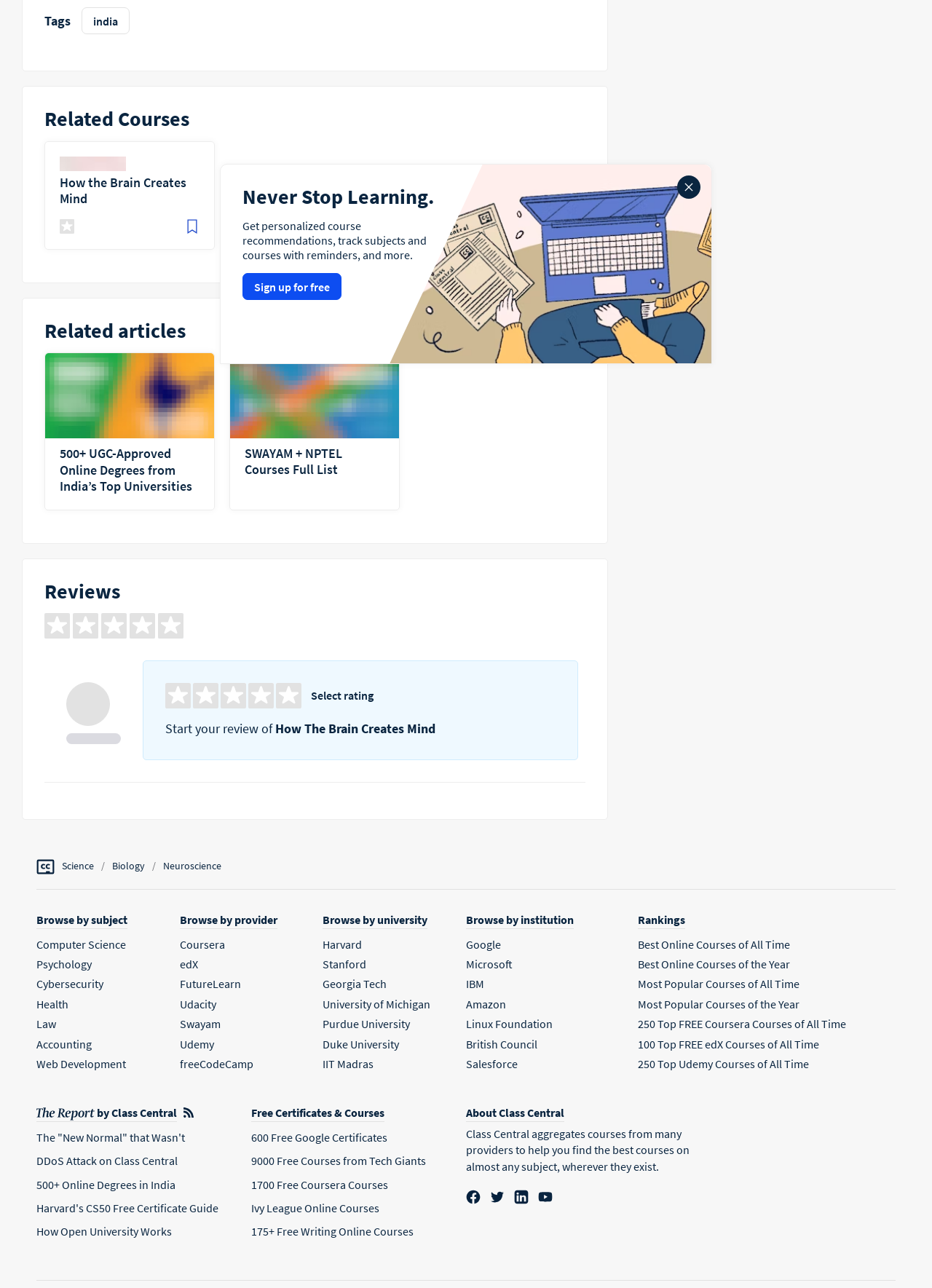Answer succinctly with a single word or phrase:
How many stars does the course have?

Zero